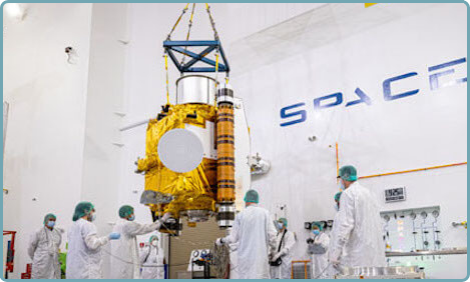Give an elaborate caption for the image.

The image depicts a significant moment in the preparation of NASA's Double Asteroid Redirection Test (DART) spacecraft. Inside a clean room, a carefully designed spacecraft is being hoisted by a crane, showcasing its intricate structure, highlighted by a metallic and golden exterior. Surrounding the spacecraft, a team of engineers and scientists, dressed in white lab coats and green caps, are meticulously guiding and monitoring the lifting process, emphasizing the precision and care involved in handling such advanced technology. The backdrop features the word "SPACE" boldly displayed on the wall, reinforcing the context of this critical mission aimed at exploring planetary defense strategies. This image captures the collaboration and expertise dedicated to one of NASA's innovative projects aimed at safeguarding Earth from potential asteroid threats.